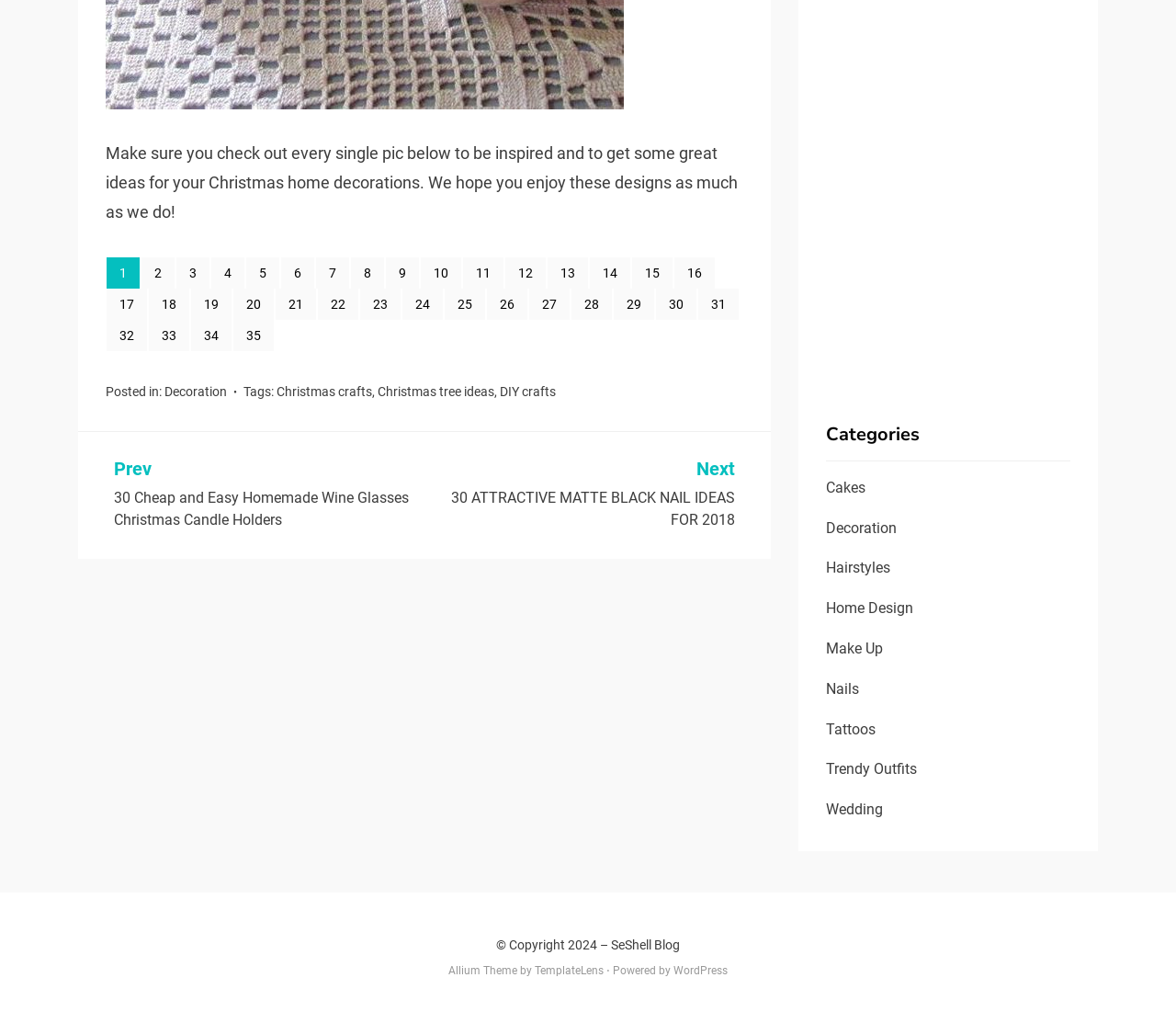Pinpoint the bounding box coordinates of the element to be clicked to execute the instruction: "Click on the link to page 2".

[0.12, 0.251, 0.148, 0.282]